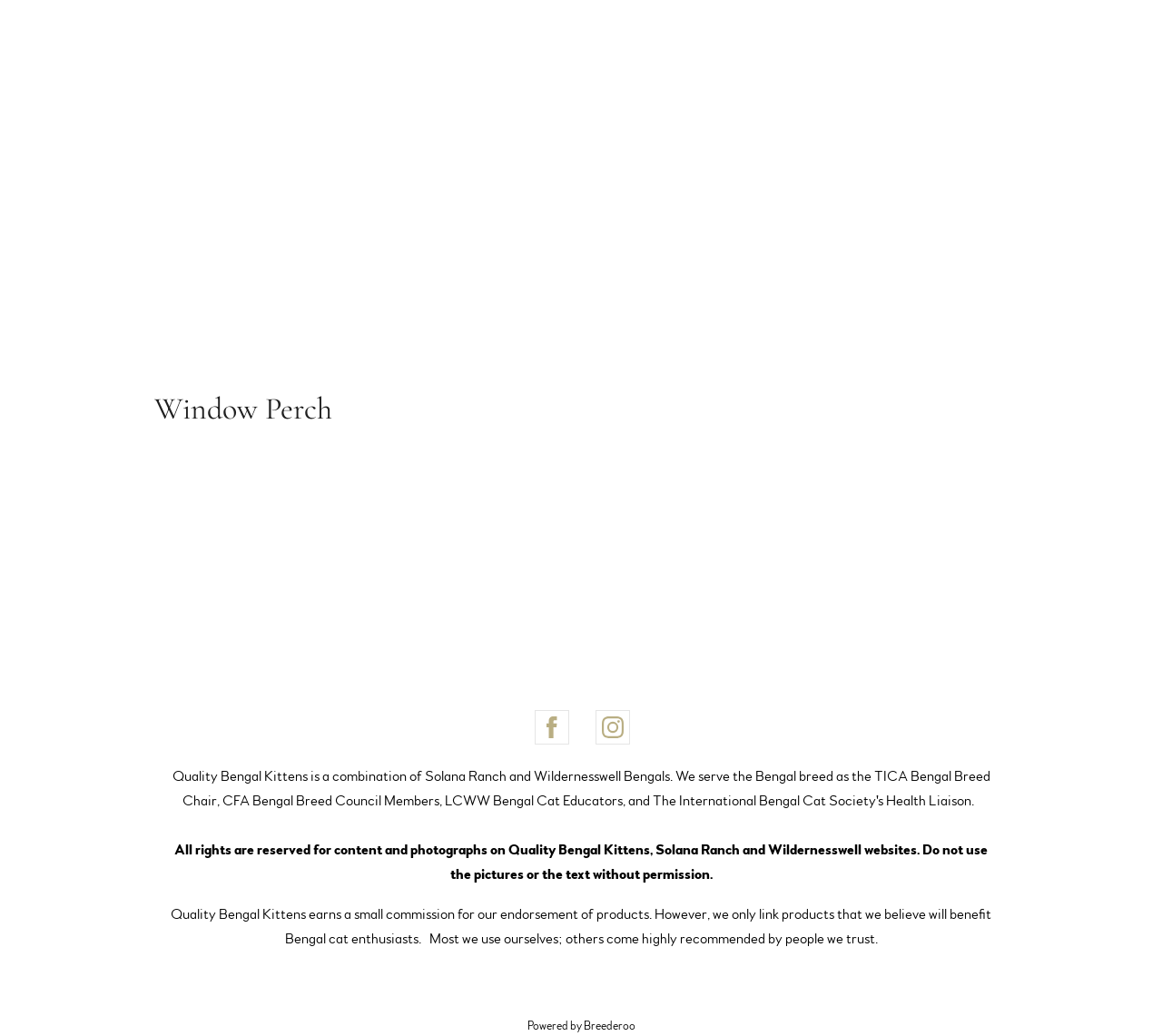Please reply with a single word or brief phrase to the question: 
How many iframes are on the webpage?

7